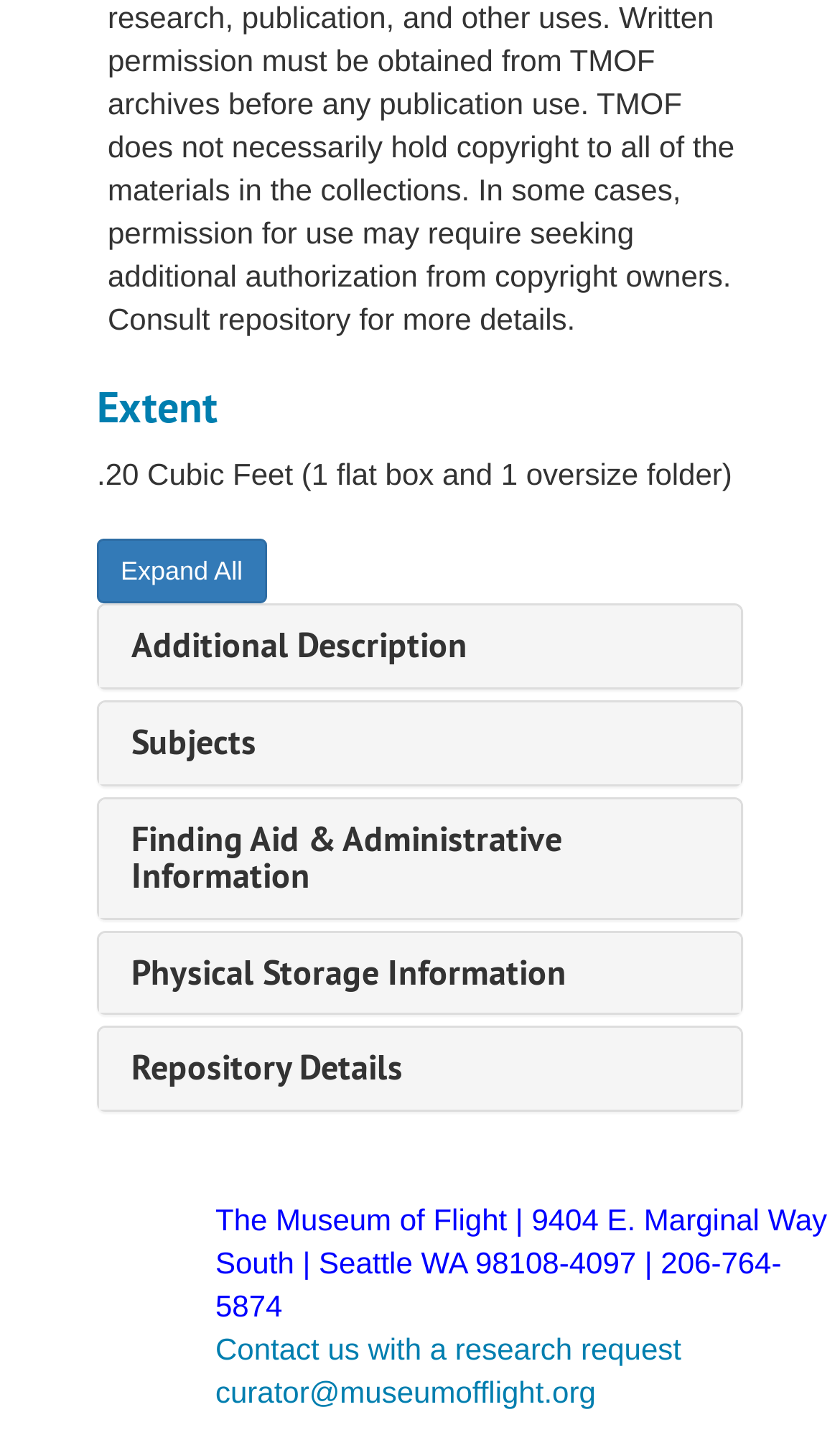Determine the bounding box for the UI element described here: "Project Aims".

None